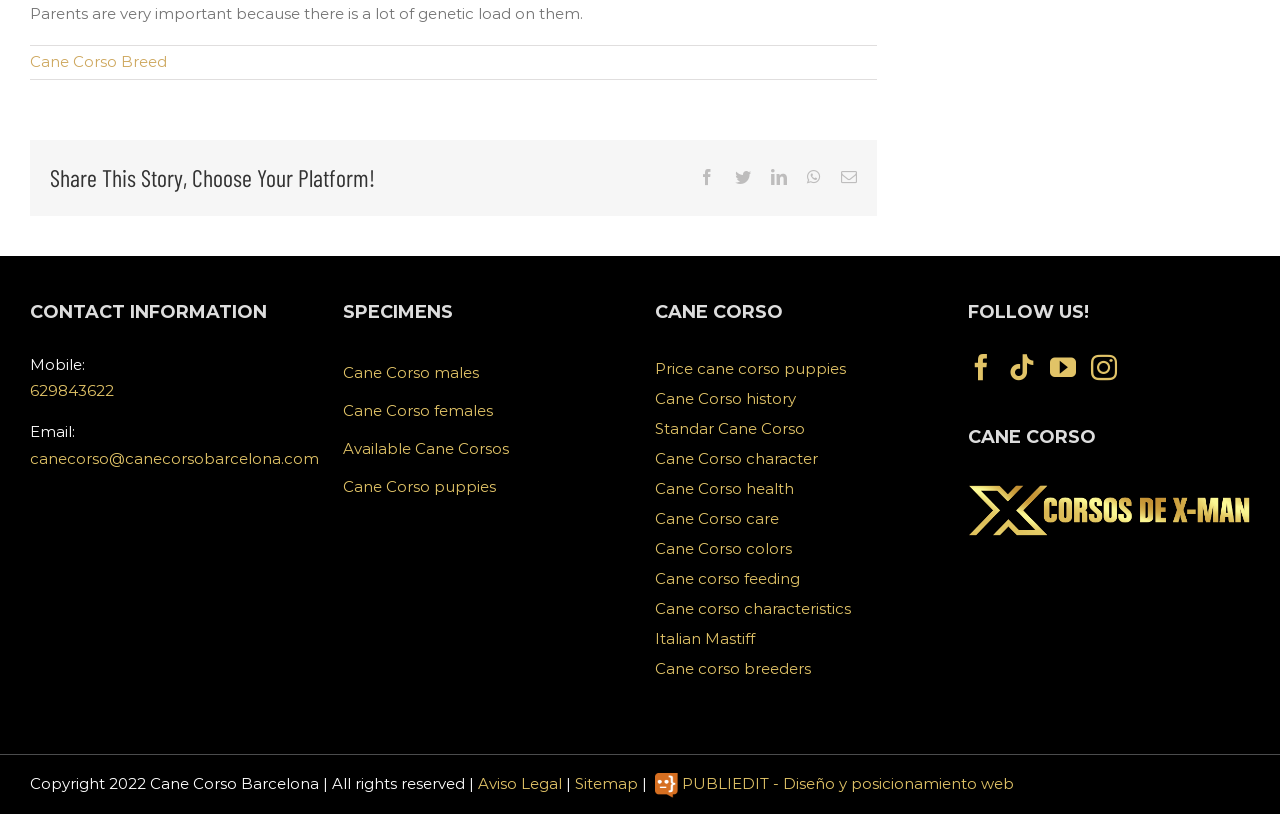Given the element description: "aria-label="Facebook" title="Facebook"", predict the bounding box coordinates of the UI element it refers to, using four float numbers between 0 and 1, i.e., [left, top, right, bottom].

[0.756, 0.435, 0.776, 0.467]